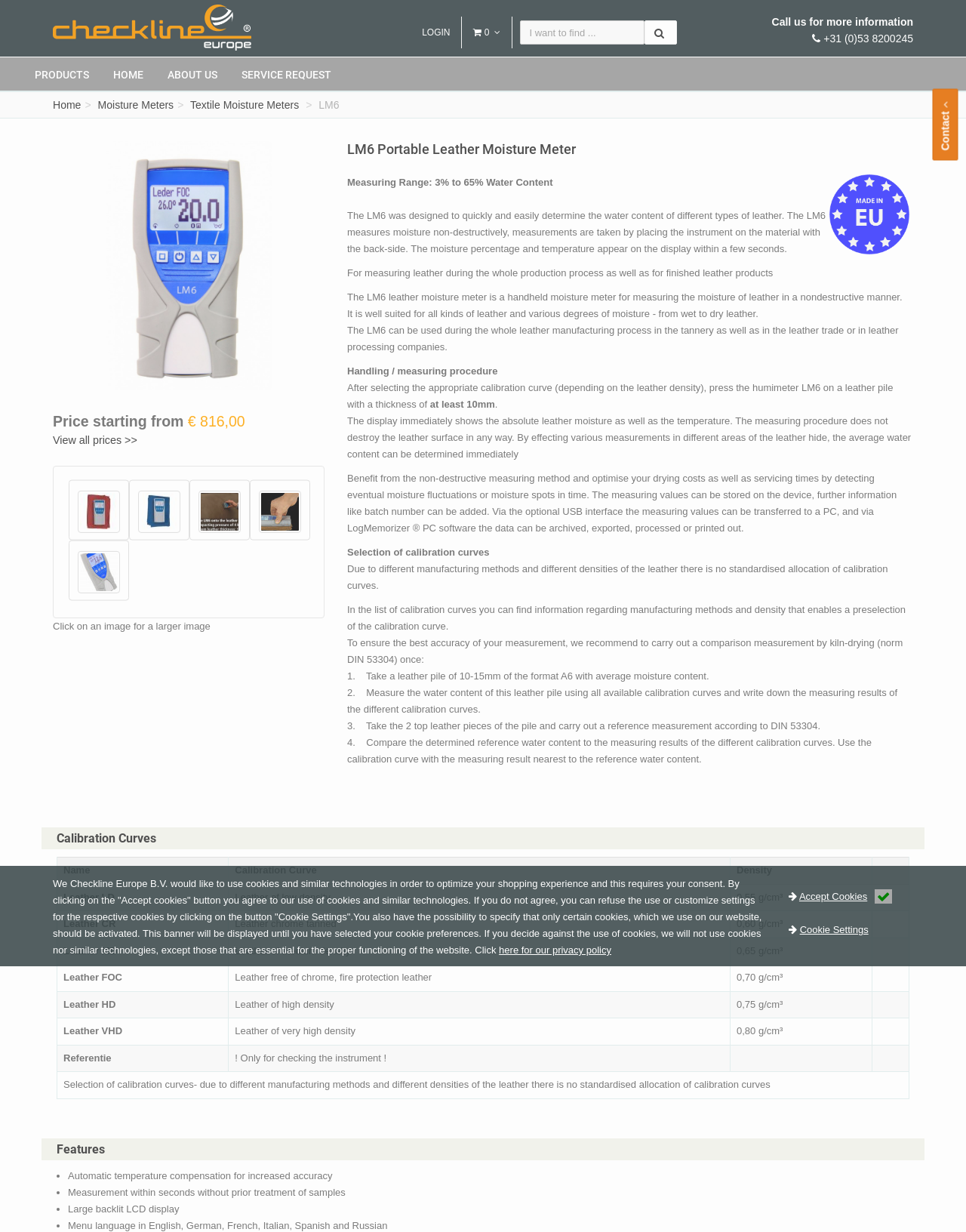Find the bounding box coordinates for the HTML element described in this sentence: "Cookie Settings". Provide the coordinates as four float numbers between 0 and 1, in the format [left, top, right, bottom].

[0.828, 0.75, 0.899, 0.759]